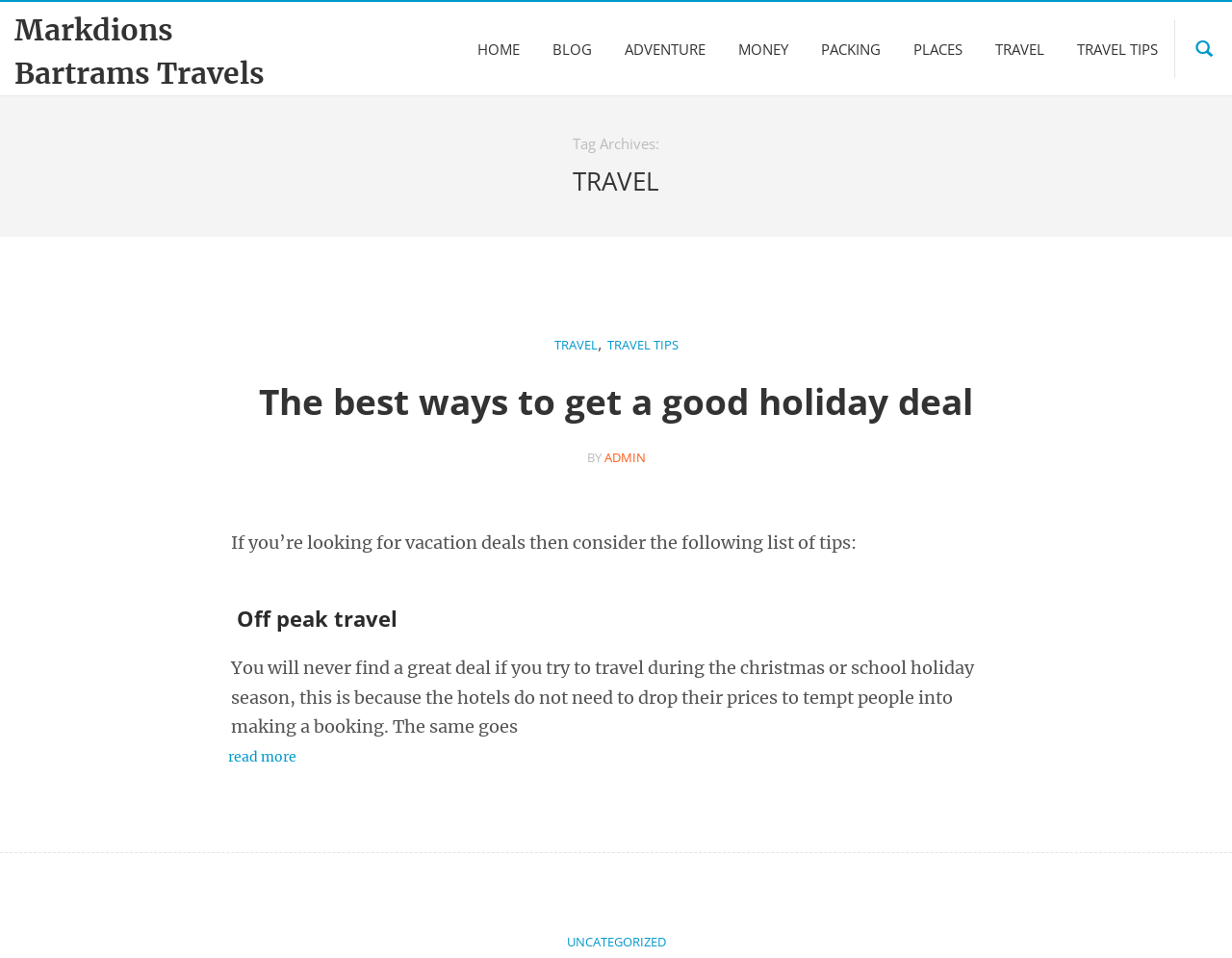Can you find the bounding box coordinates for the element to click on to achieve the instruction: "Click the 'About Us' link"?

None